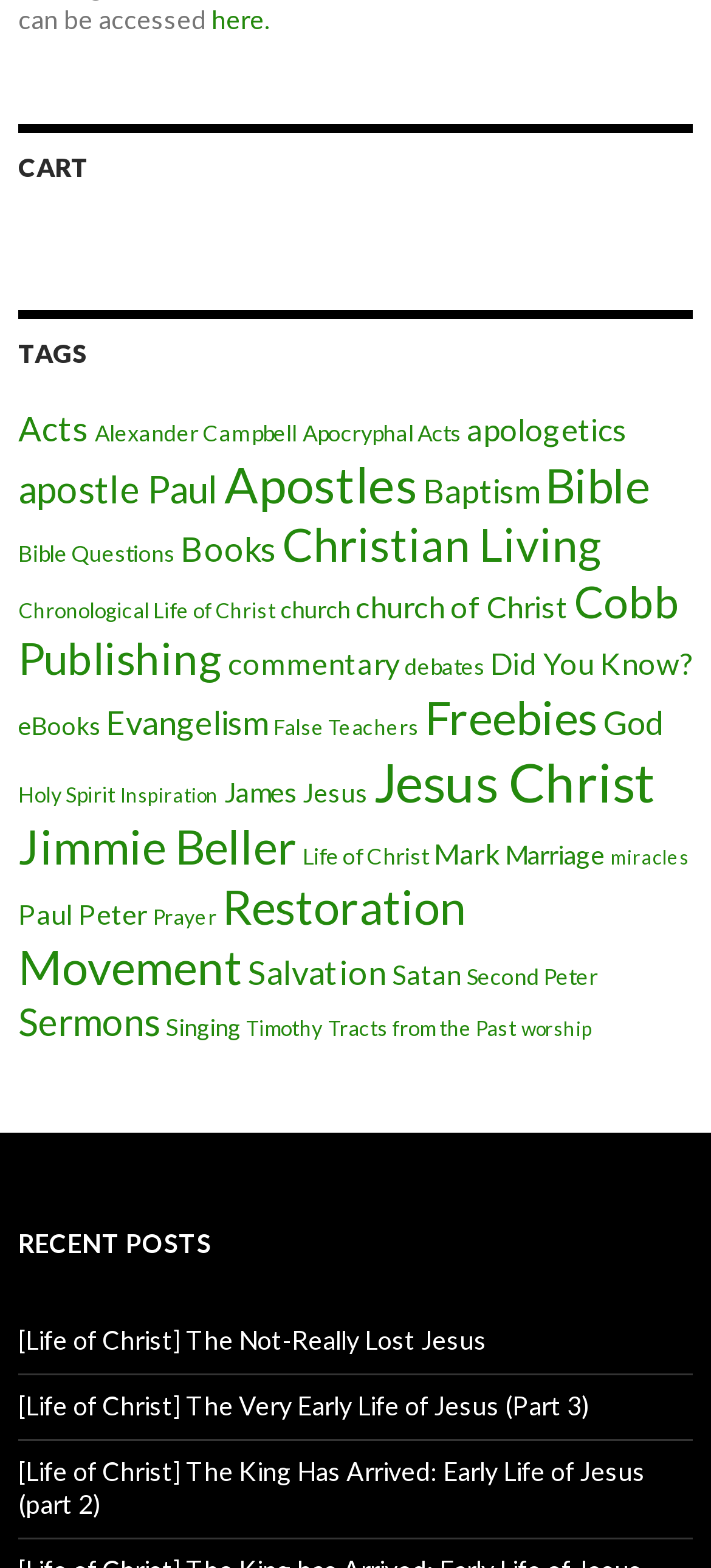Please find the bounding box coordinates for the clickable element needed to perform this instruction: "Read the 'Life of Christ' article".

[0.026, 0.844, 0.685, 0.864]